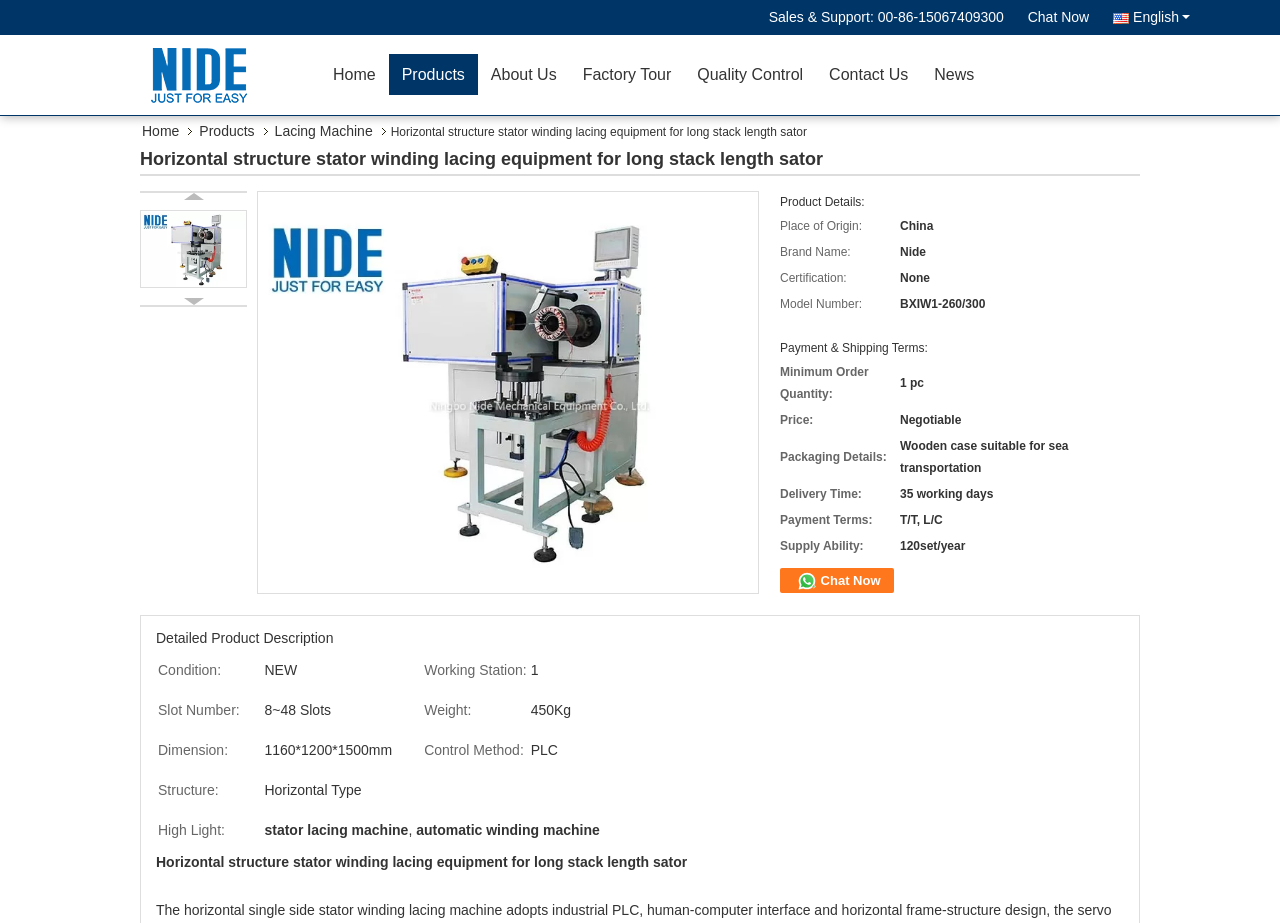Please provide the bounding box coordinates for the element that needs to be clicked to perform the instruction: "Click the 'Chat Now' button". The coordinates must consist of four float numbers between 0 and 1, formatted as [left, top, right, bottom].

[0.803, 0.0, 0.851, 0.038]